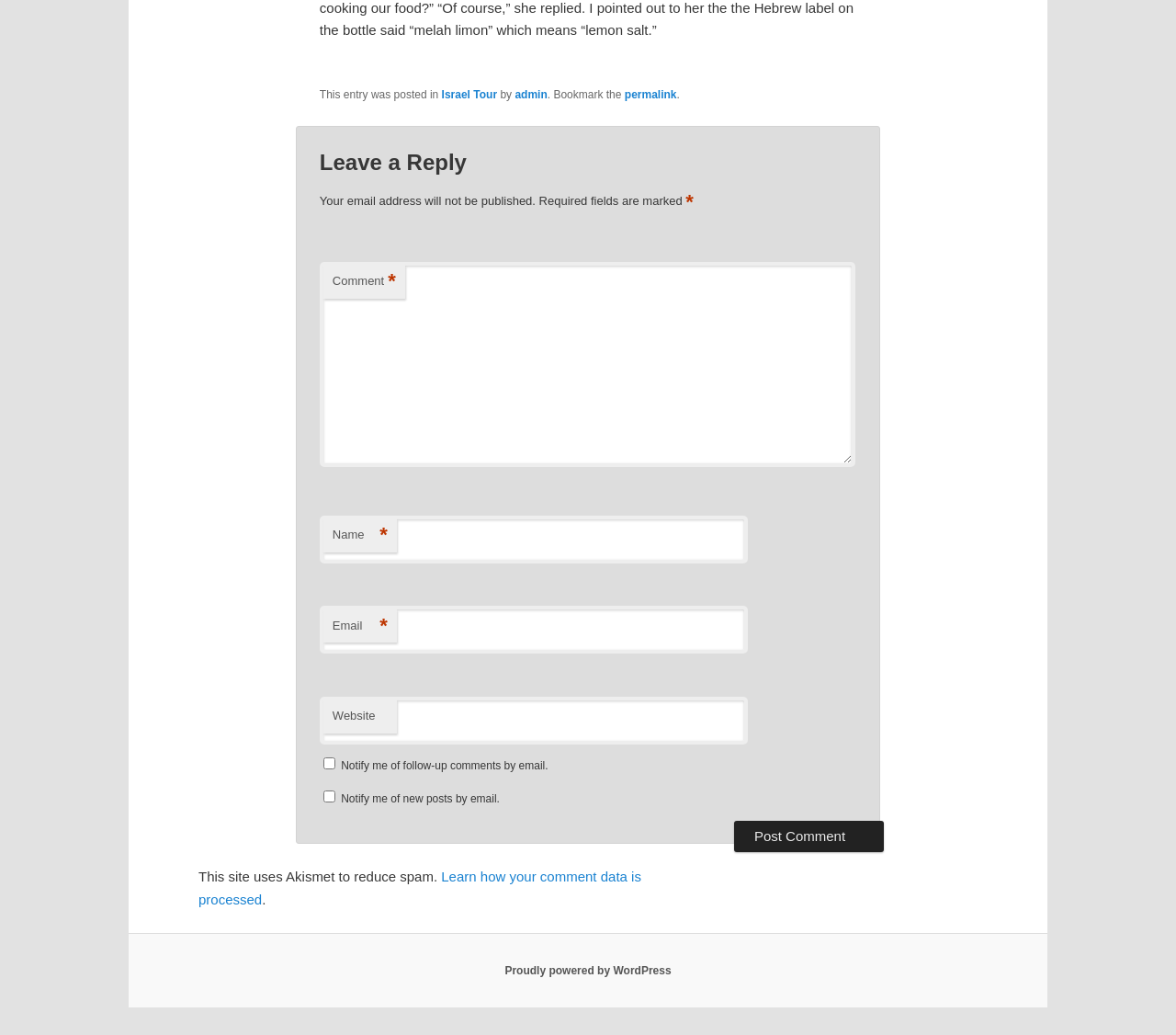What is the name of the service used to reduce spam on this website?
Please analyze the image and answer the question with as much detail as possible.

The presence of the 'This site uses Akismet to reduce spam' text at the bottom of the webpage indicates that the website uses the Akismet service to reduce spam comments.